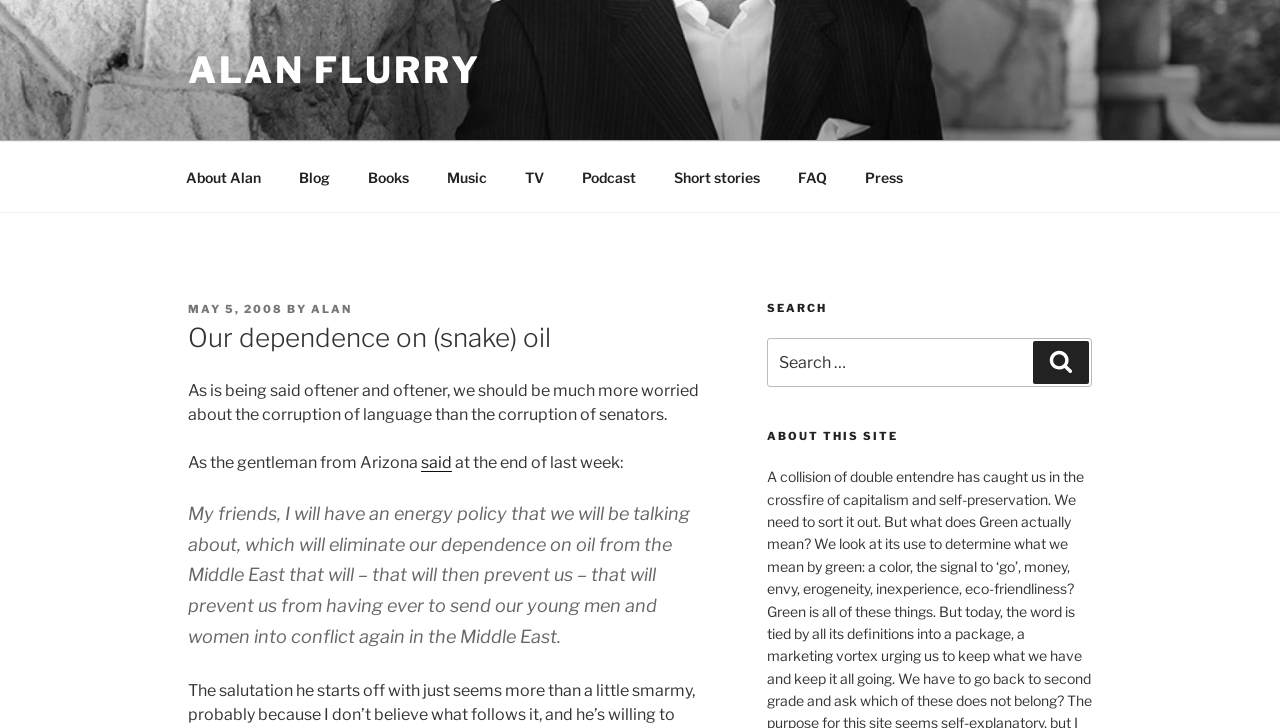Analyze the image and deliver a detailed answer to the question: How many paragraphs are there in the article?

I counted the number of paragraphs in the article, which are the text blocks starting with 'As is being said oftener and oftener...', 'As the gentleman from Arizona...', and the blockquote text, totaling 3 paragraphs.